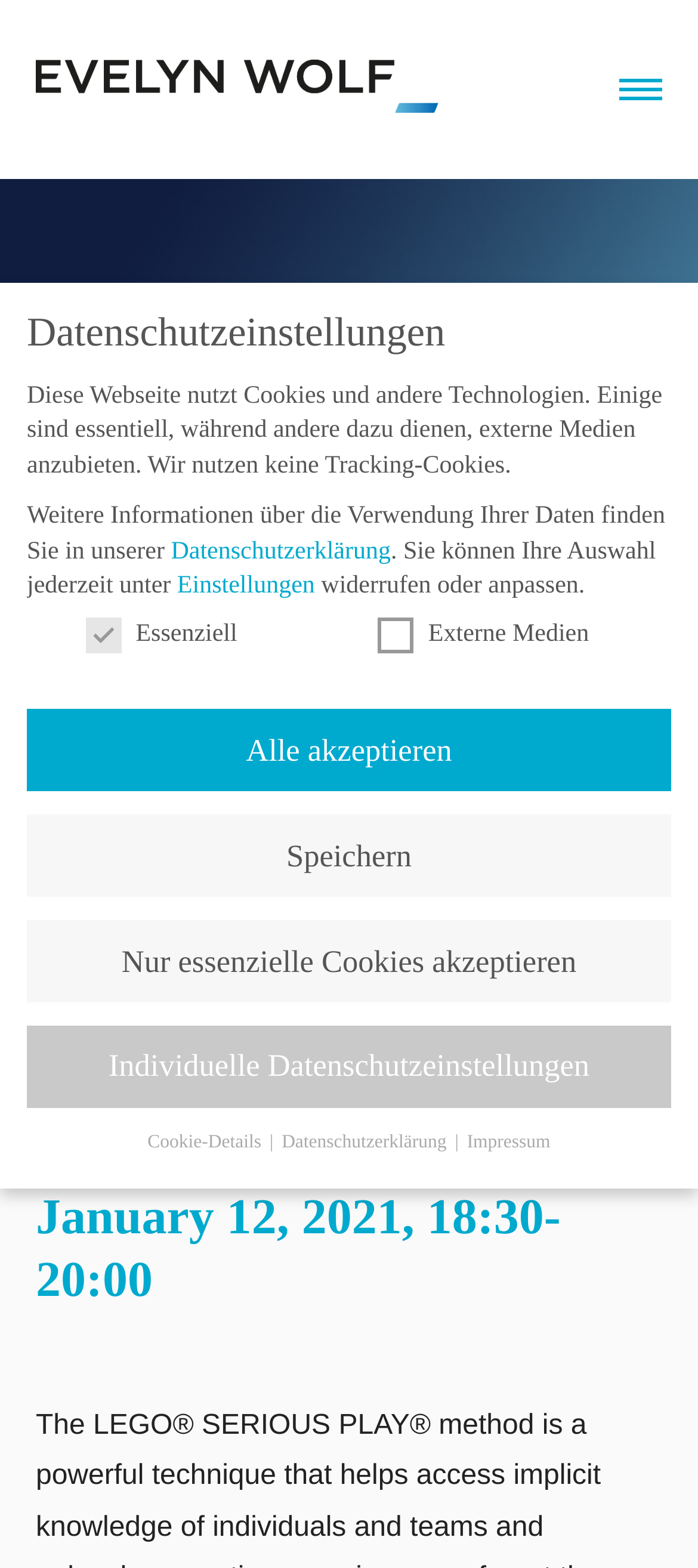What is the topic of the meetup?
Kindly give a detailed and elaborate answer to the question.

Based on the webpage, I can see that the heading 'LEGO SERIOUS PLAY: GOAL SETTING January 12, 2021, 18:30-20:00' is present, which indicates that the topic of the meetup is related to LEGO SERIOUS PLAY.